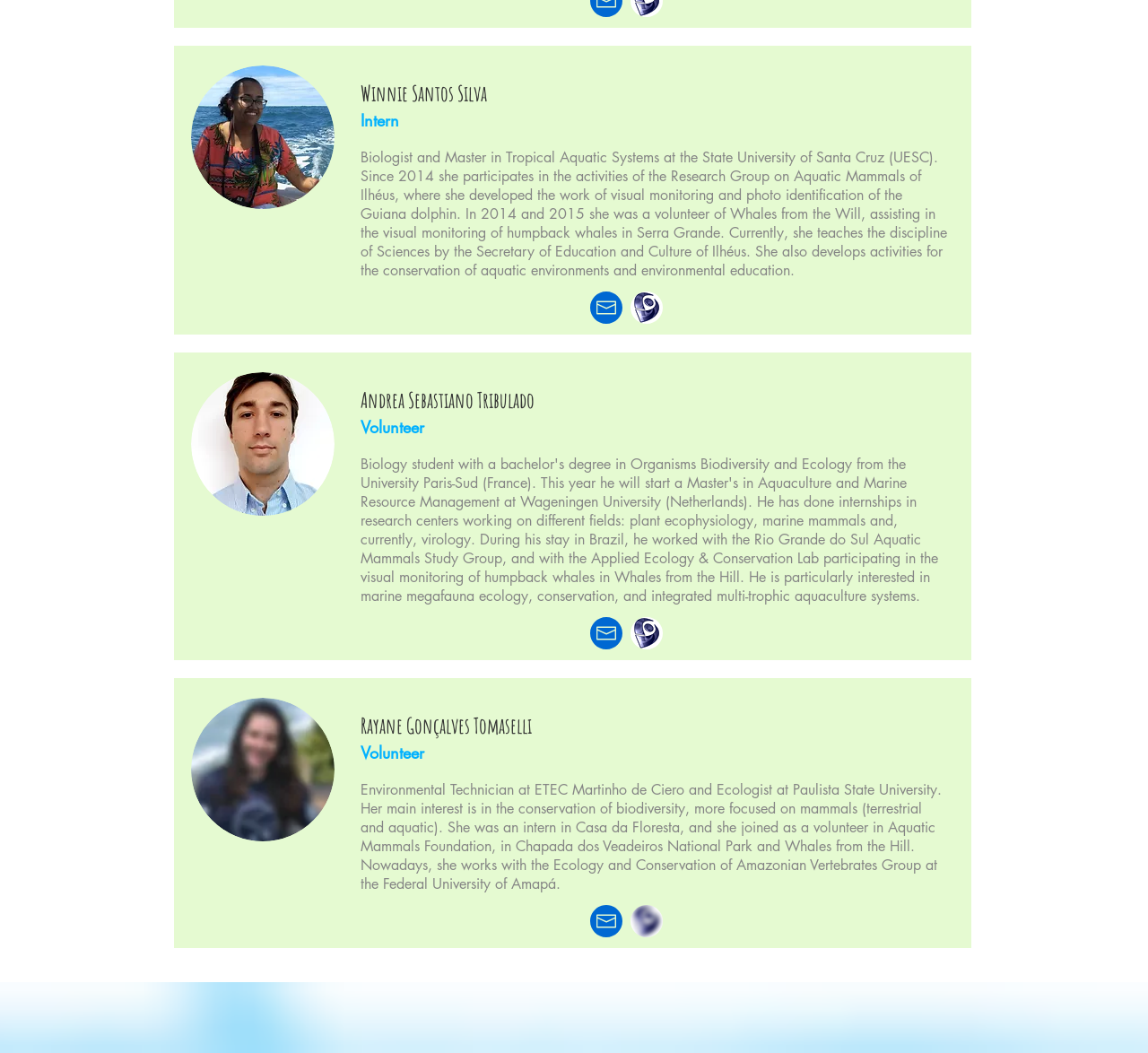Extract the bounding box of the UI element described as: "aria-label="instagram"".

[0.434, 0.956, 0.454, 0.977]